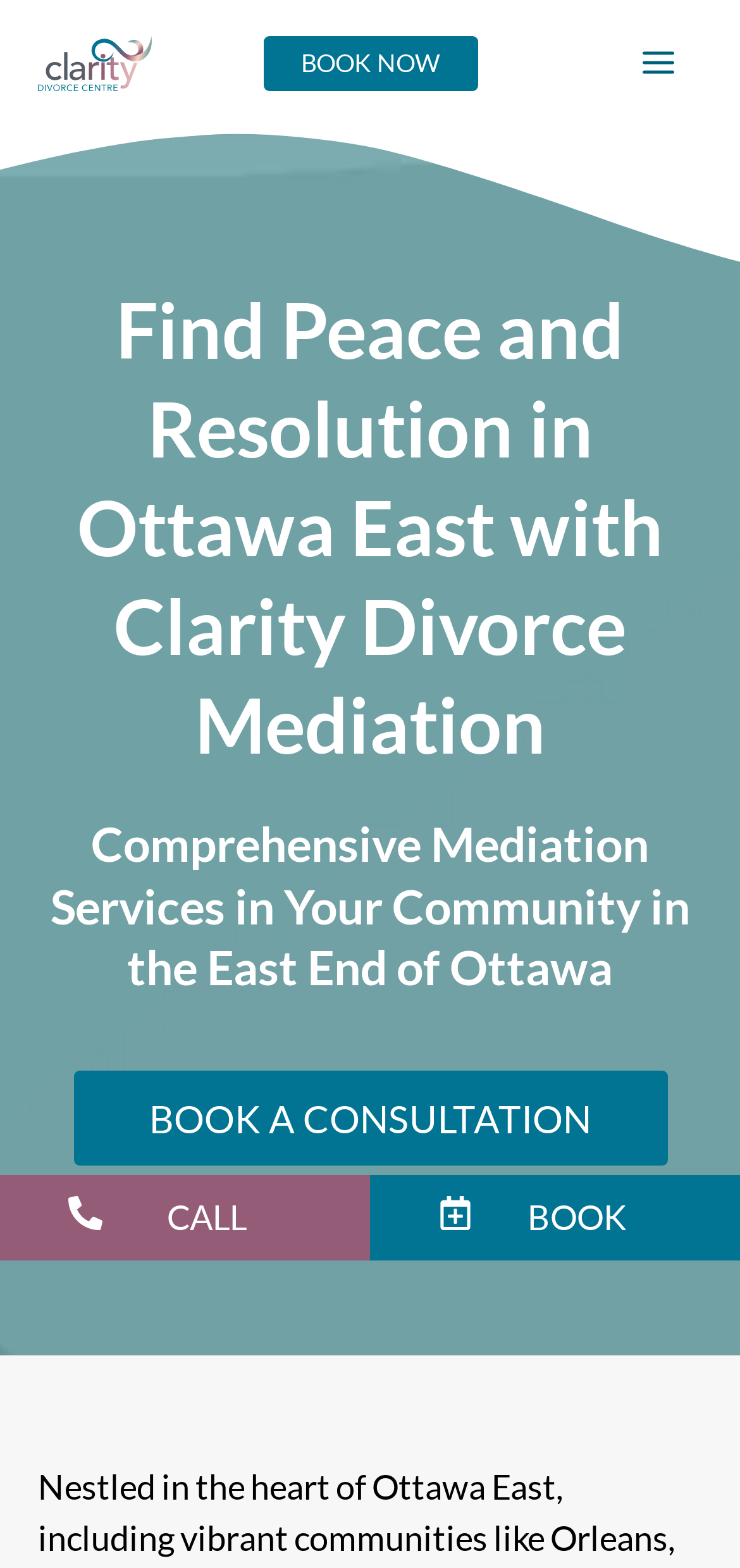Bounding box coordinates are specified in the format (top-left x, top-left y, bottom-right x, bottom-right y). All values are floating point numbers bounded between 0 and 1. Please provide the bounding box coordinate of the region this sentence describes: Main Menu

[0.828, 0.012, 0.949, 0.068]